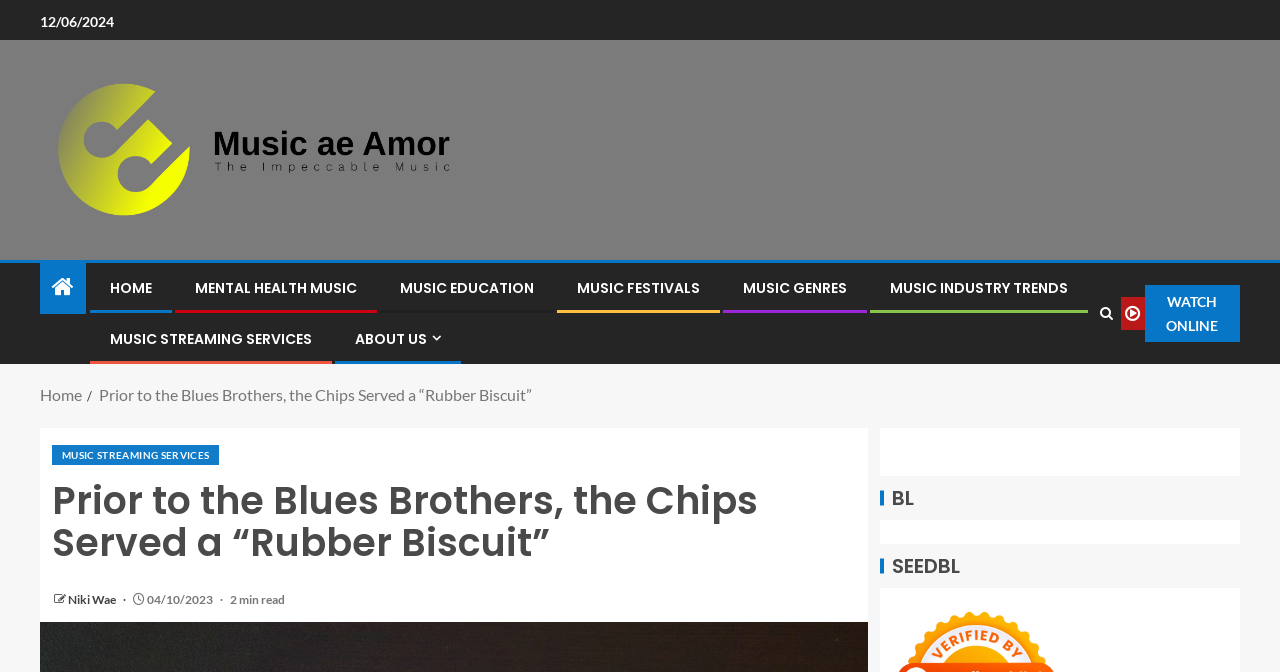Find the bounding box coordinates for the area that must be clicked to perform this action: "Click on 'Niki Wae'".

[0.053, 0.881, 0.092, 0.903]